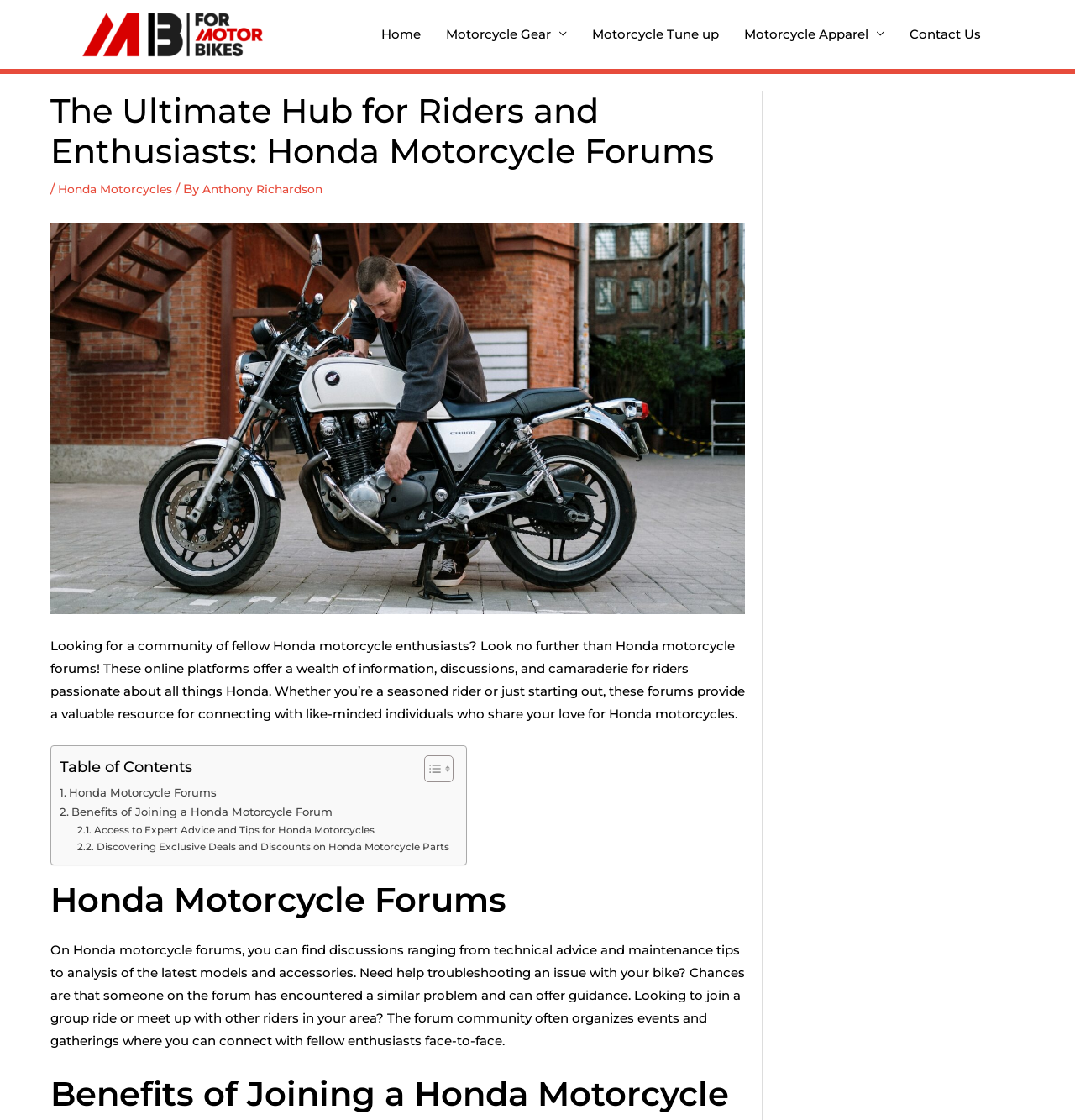What is the purpose of the 'Table of Contents' section?
Provide a one-word or short-phrase answer based on the image.

To navigate the webpage